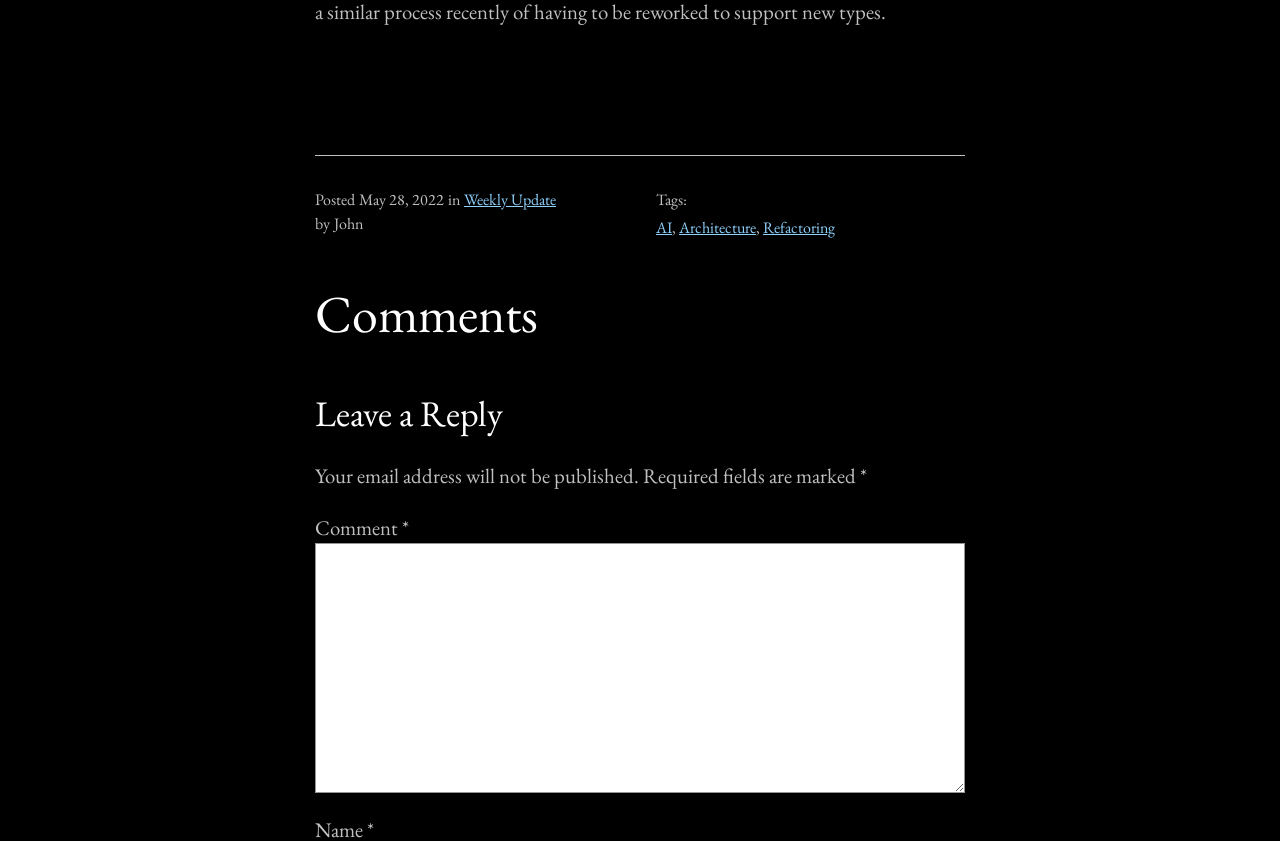Provide the bounding box coordinates for the UI element that is described as: "parent_node: Comment * name="comment"".

[0.246, 0.646, 0.754, 0.943]